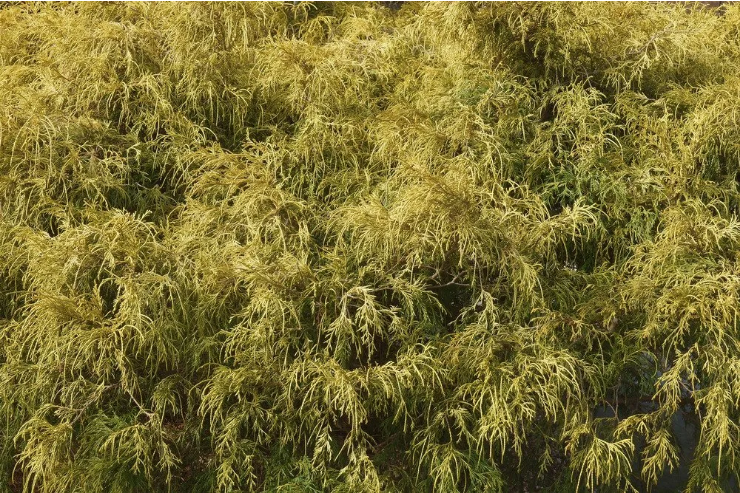Why is the Golden Mop Cypress appreciated in landscaping?
Using the image provided, answer with just one word or phrase.

For its vibrant color